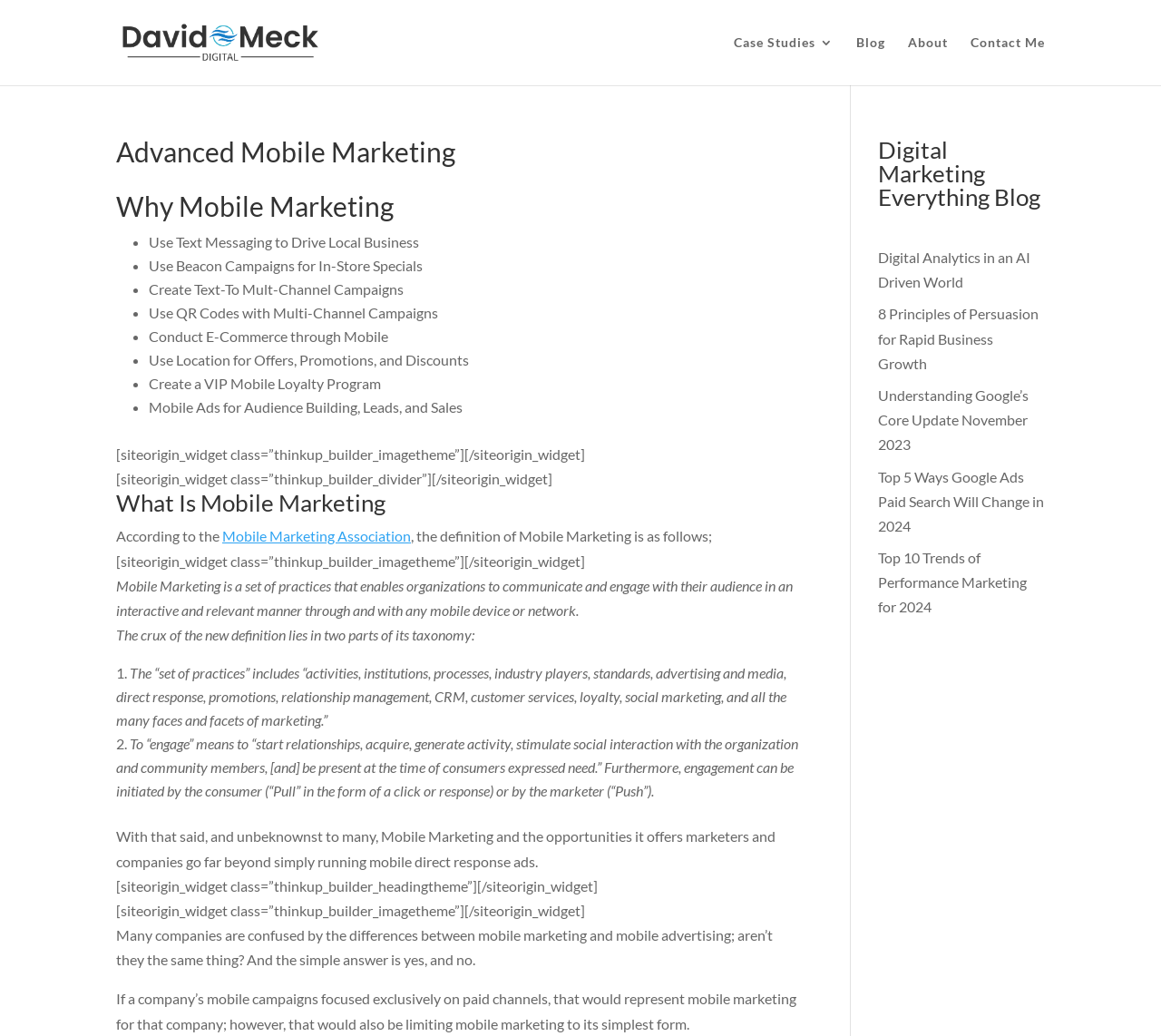Identify the bounding box coordinates of the area that should be clicked in order to complete the given instruction: "Read 'Why Mobile Marketing'". The bounding box coordinates should be four float numbers between 0 and 1, i.e., [left, top, right, bottom].

[0.1, 0.186, 0.689, 0.221]